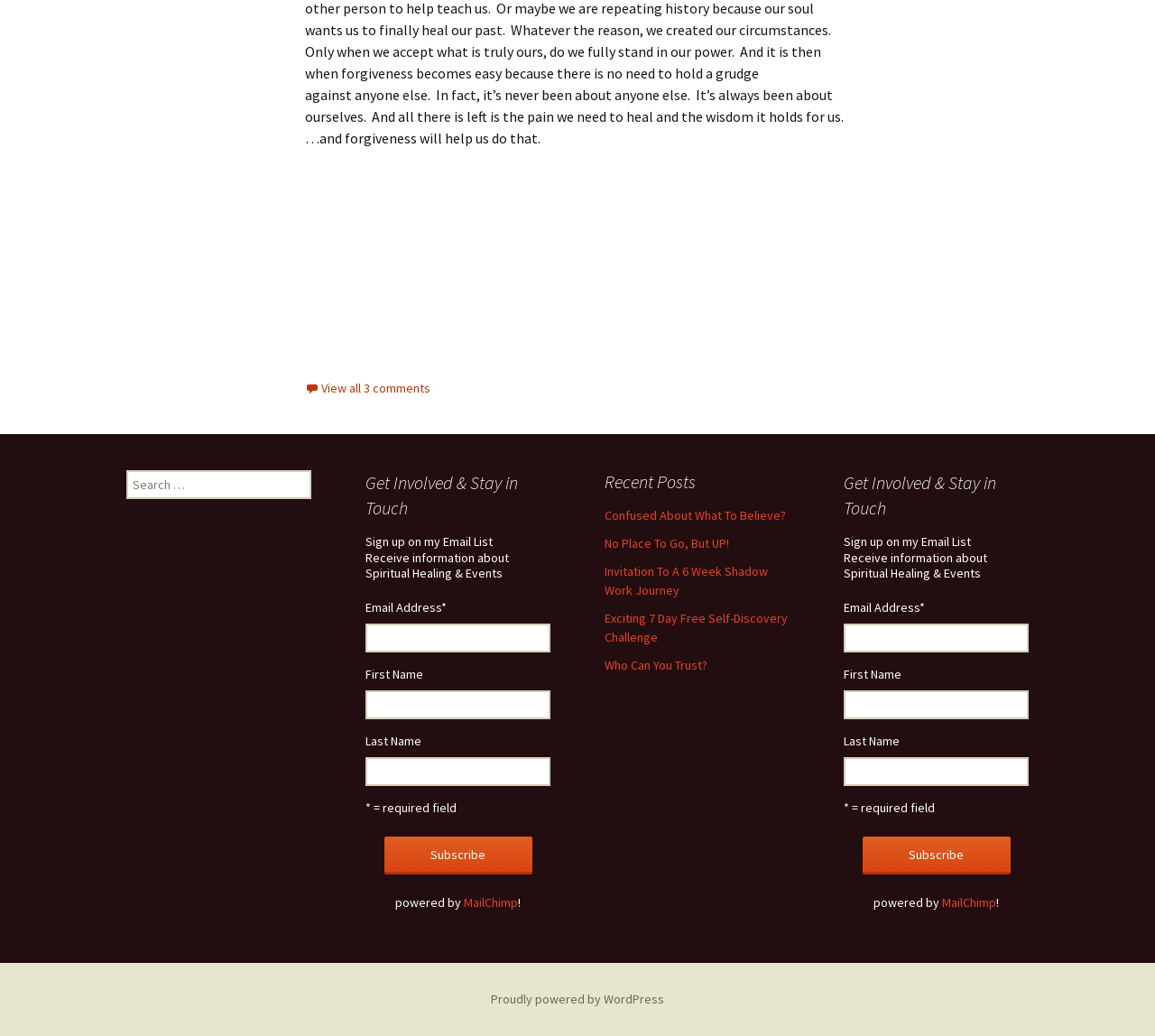Can you find the bounding box coordinates of the area I should click to execute the following instruction: "Subscribe to the email list"?

[0.332, 0.807, 0.461, 0.844]